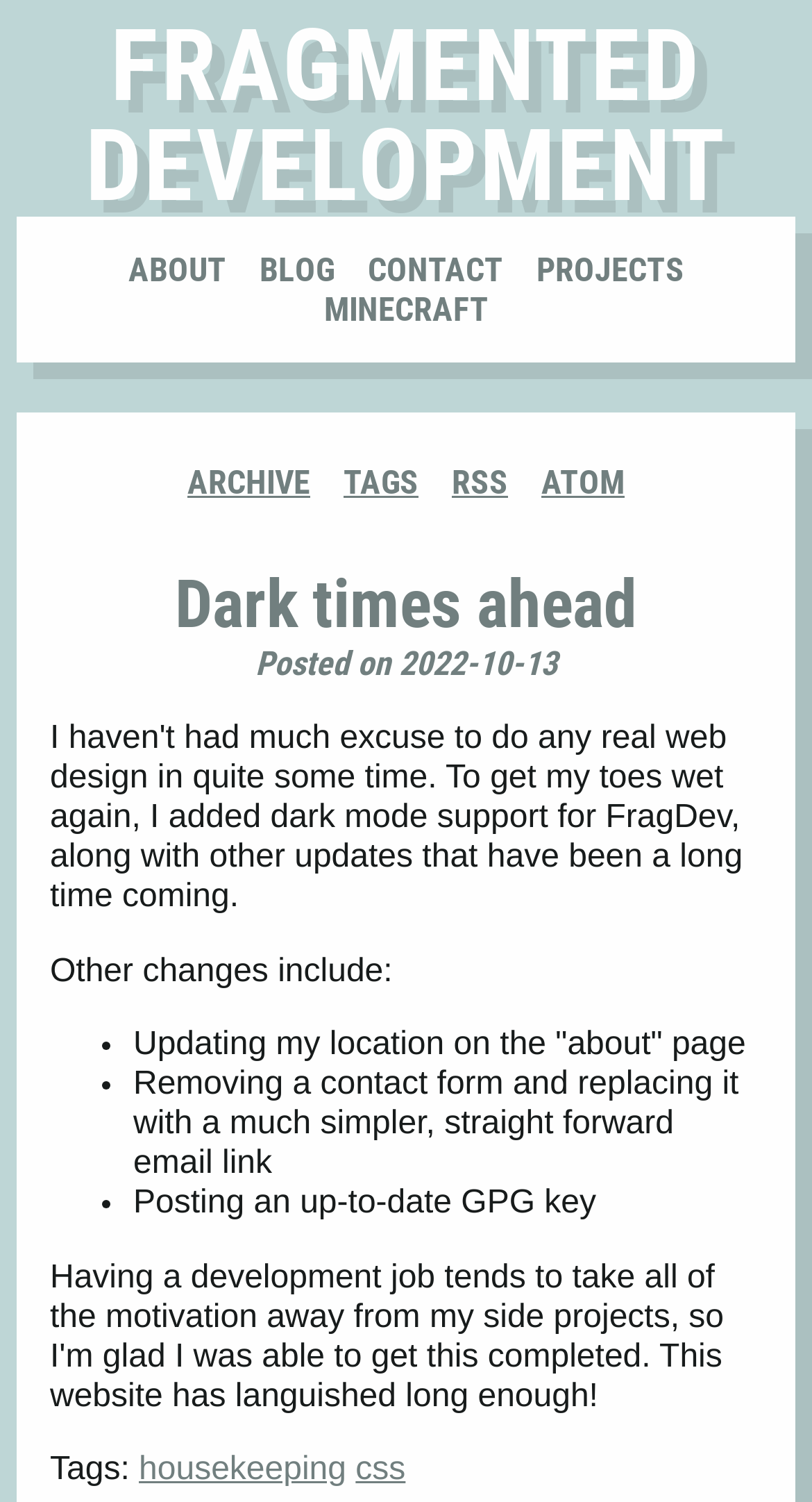Respond to the question below with a single word or phrase:
What is the category of the blog post?

housekeeping